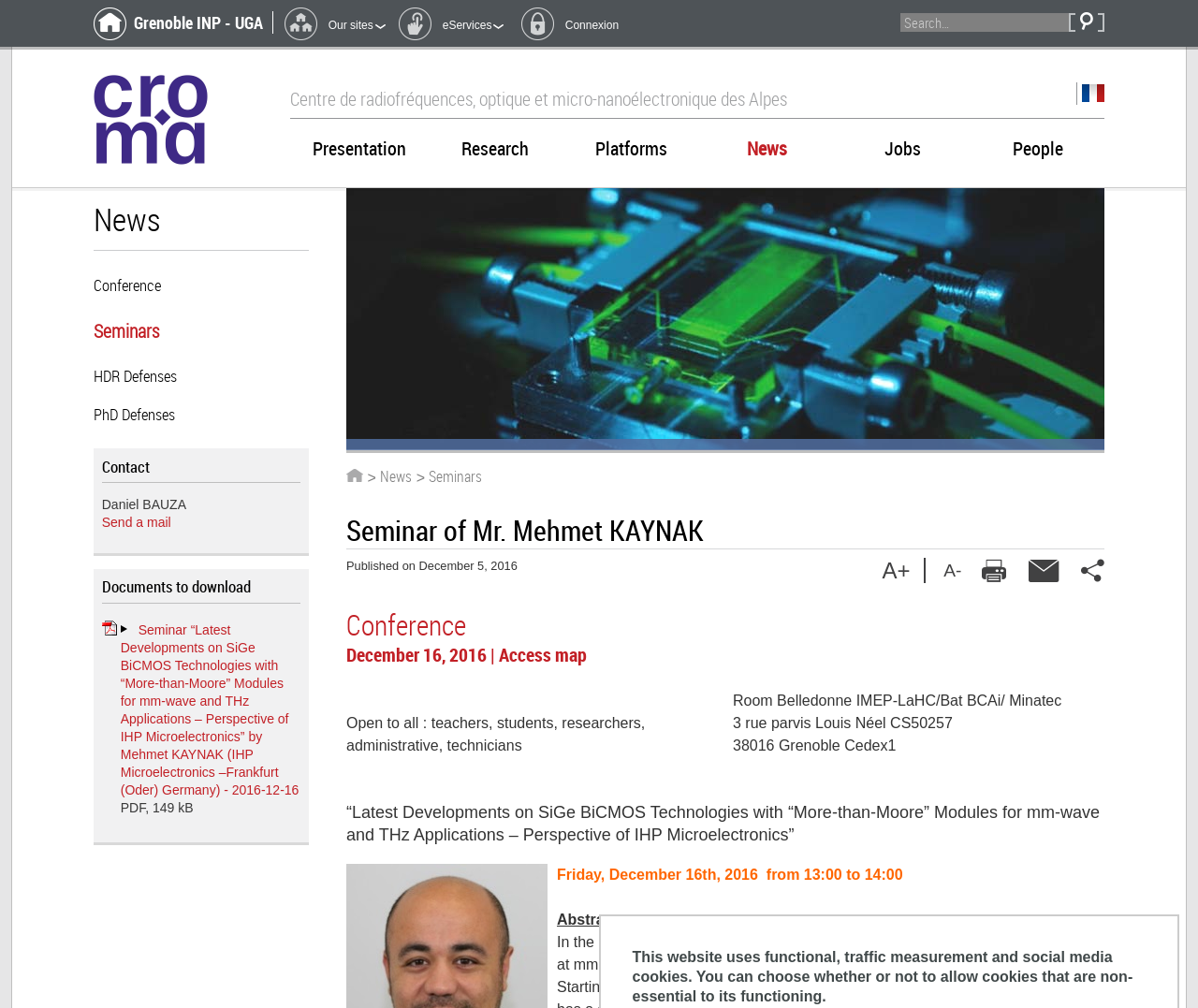Please specify the bounding box coordinates for the clickable region that will help you carry out the instruction: "View seminar details".

[0.289, 0.508, 0.922, 0.544]